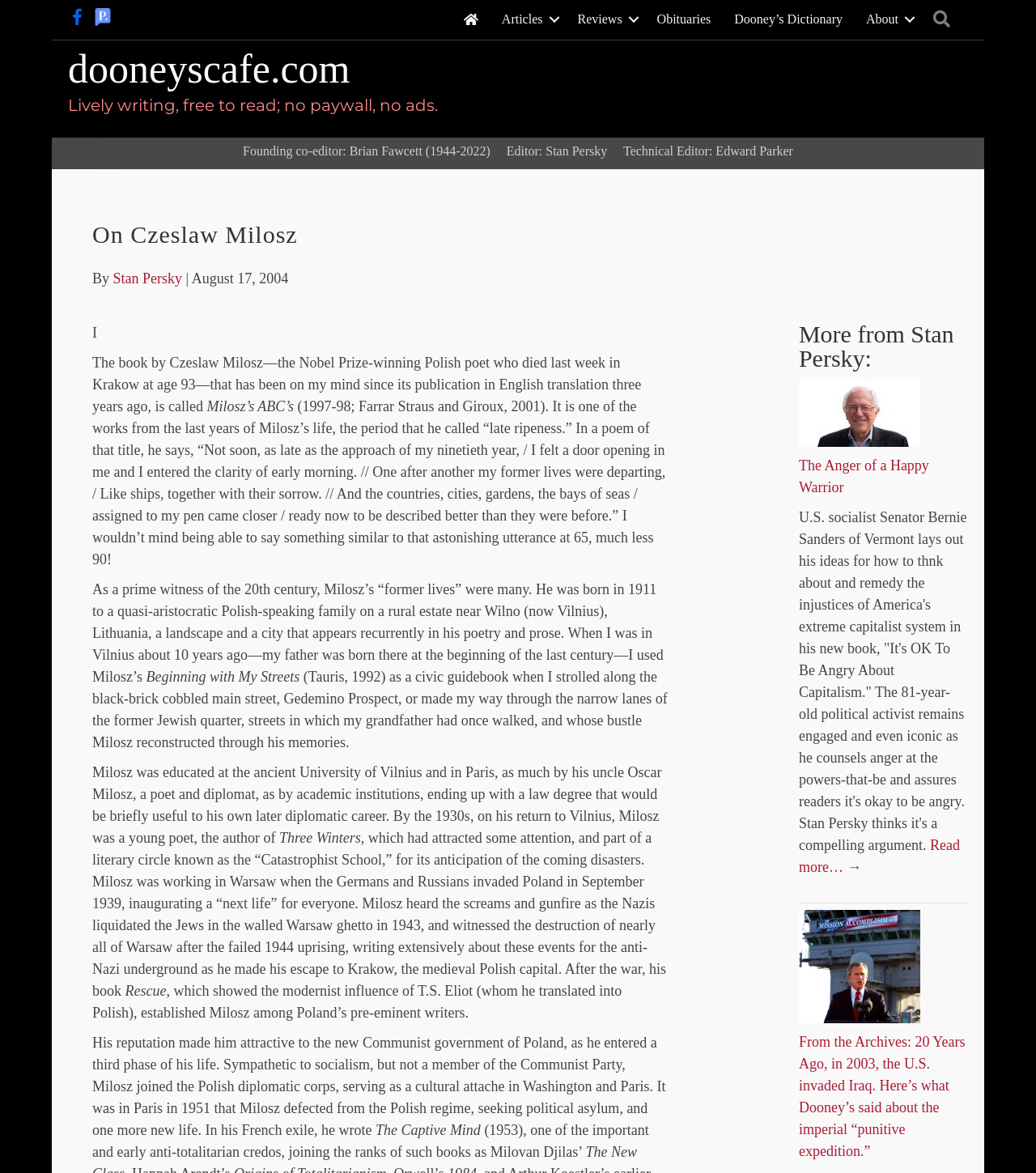Provide a brief response using a word or short phrase to this question:
What is the title of the book written by Czeslaw Milosz?

Milosz’s ABC’s